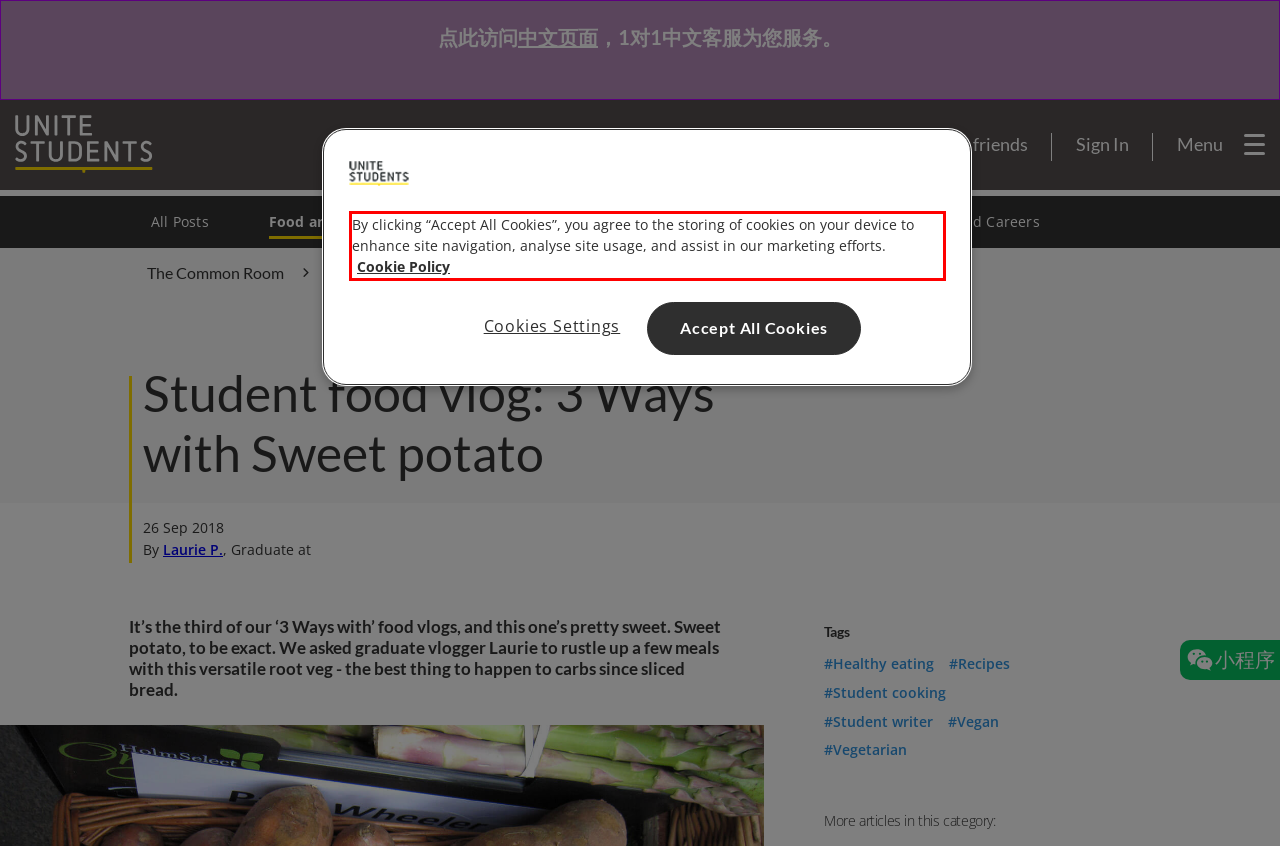You are provided with a screenshot of a webpage that includes a UI element enclosed in a red rectangle. Extract the text content inside this red rectangle.

By clicking “Accept All Cookies”, you agree to the storing of cookies on your device to enhance site navigation, analyse site usage, and assist in our marketing efforts. Cookie Policy